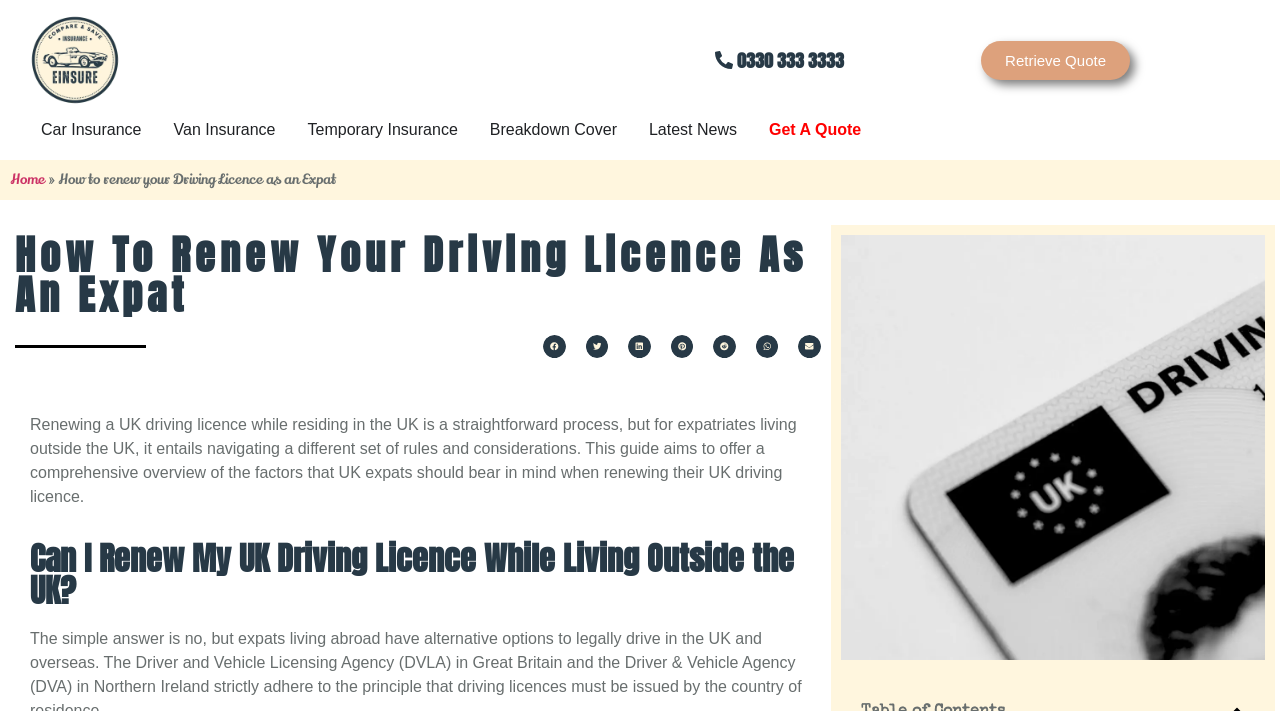Please find the bounding box coordinates of the element that needs to be clicked to perform the following instruction: "Go to the home page". The bounding box coordinates should be four float numbers between 0 and 1, represented as [left, top, right, bottom].

[0.008, 0.239, 0.035, 0.266]